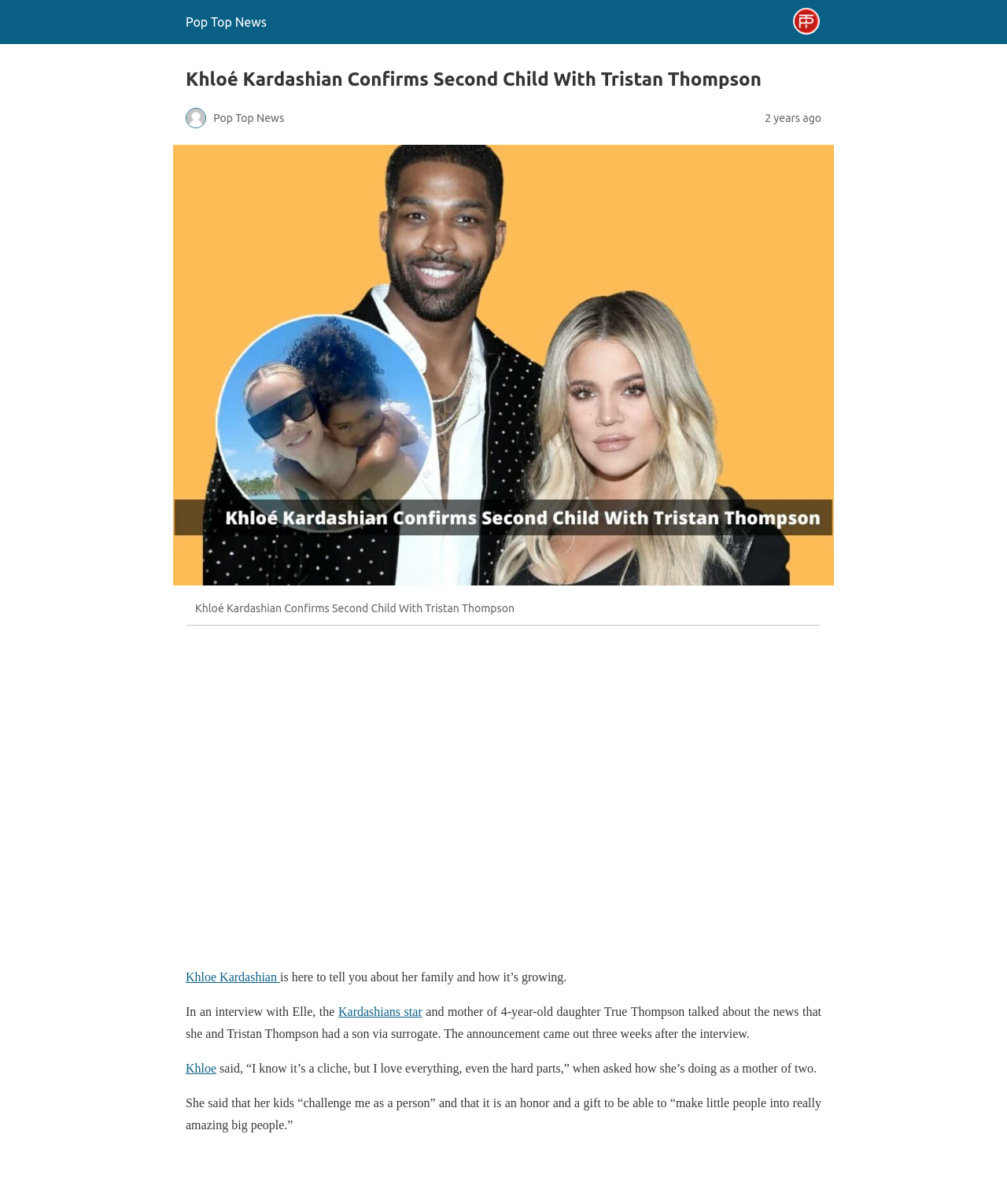Give a short answer to this question using one word or a phrase:
Who is the main person in the article?

Khloe Kardashian